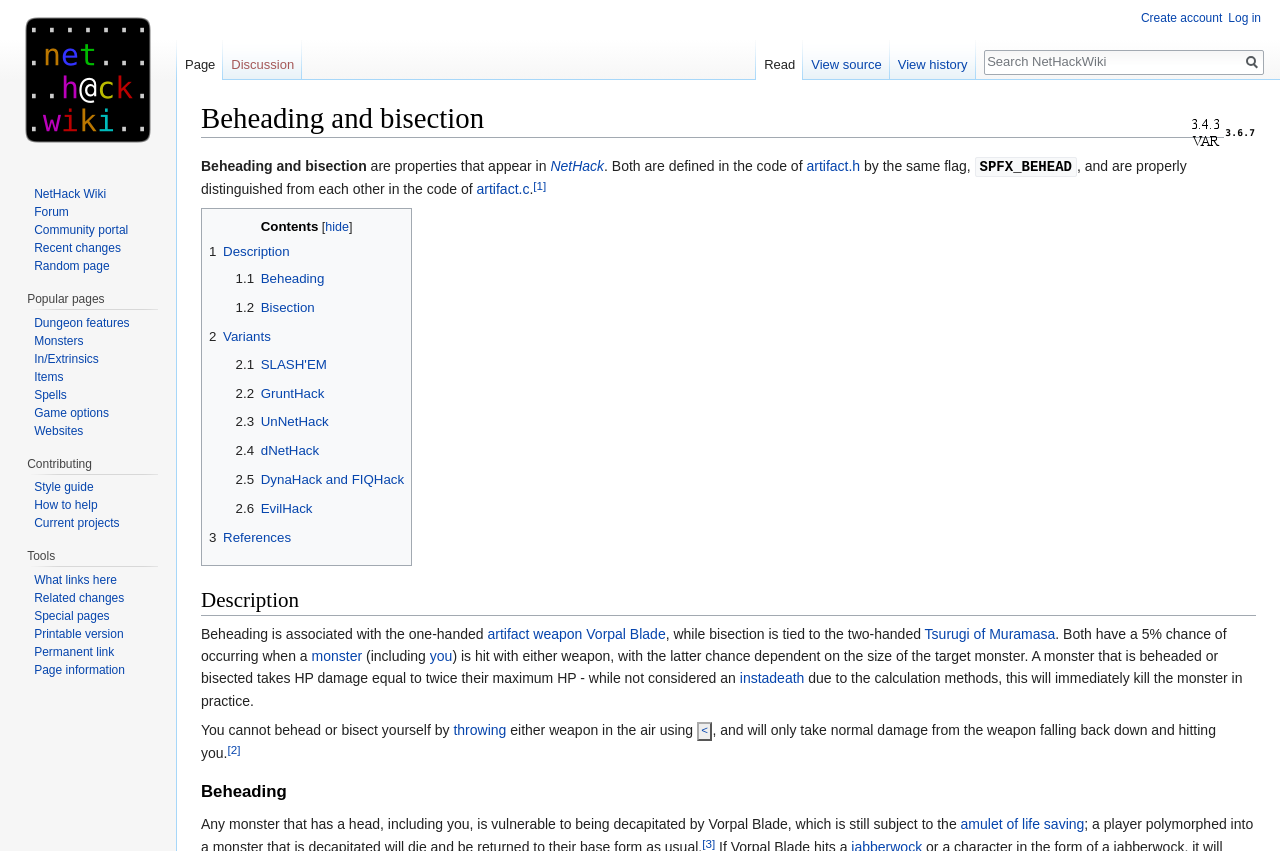Provide the bounding box for the UI element matching this description: "2 Variants".

[0.163, 0.382, 0.316, 0.407]